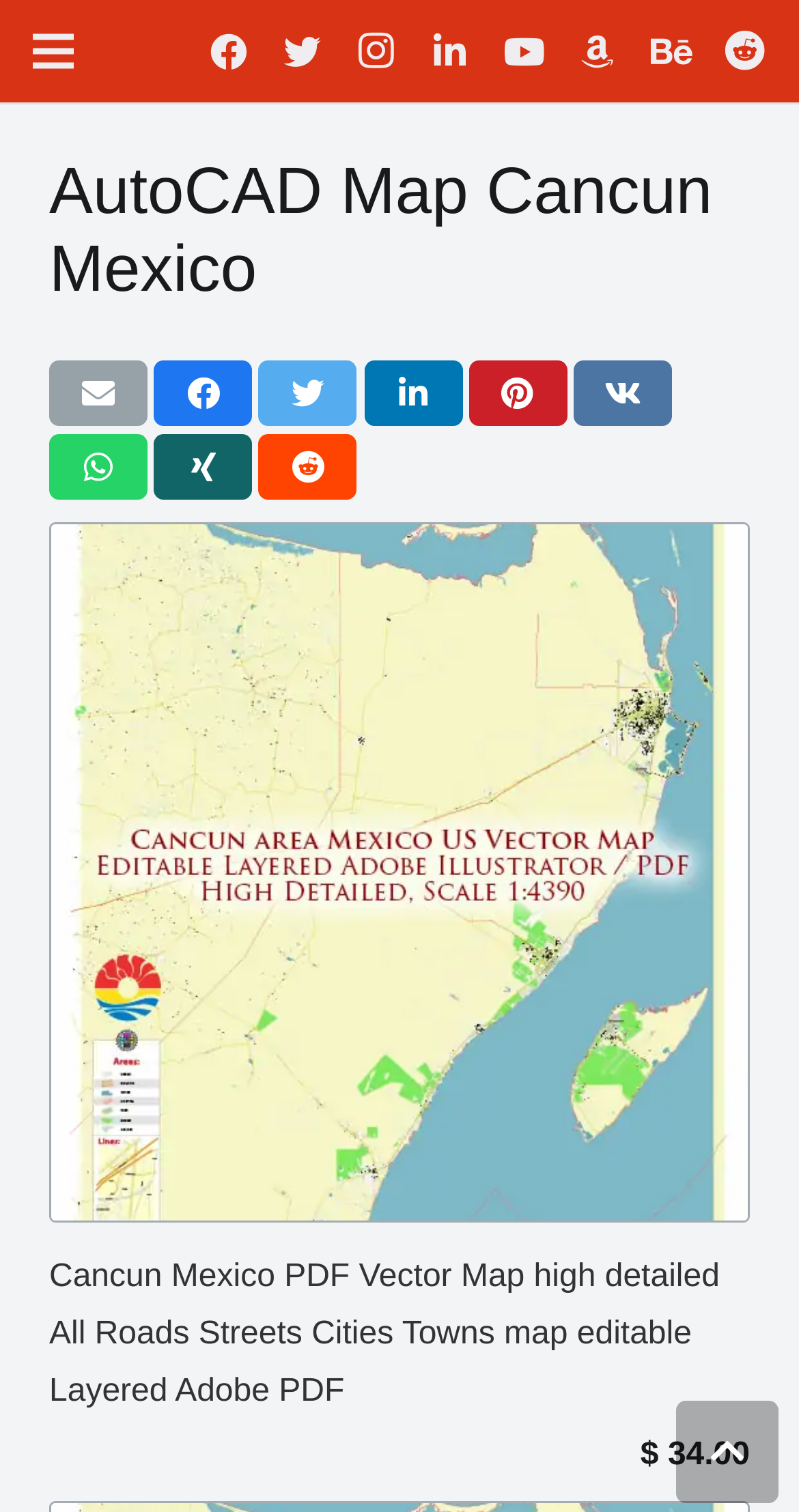Identify the main title of the webpage and generate its text content.

AutoCAD Map Cancun Mexico